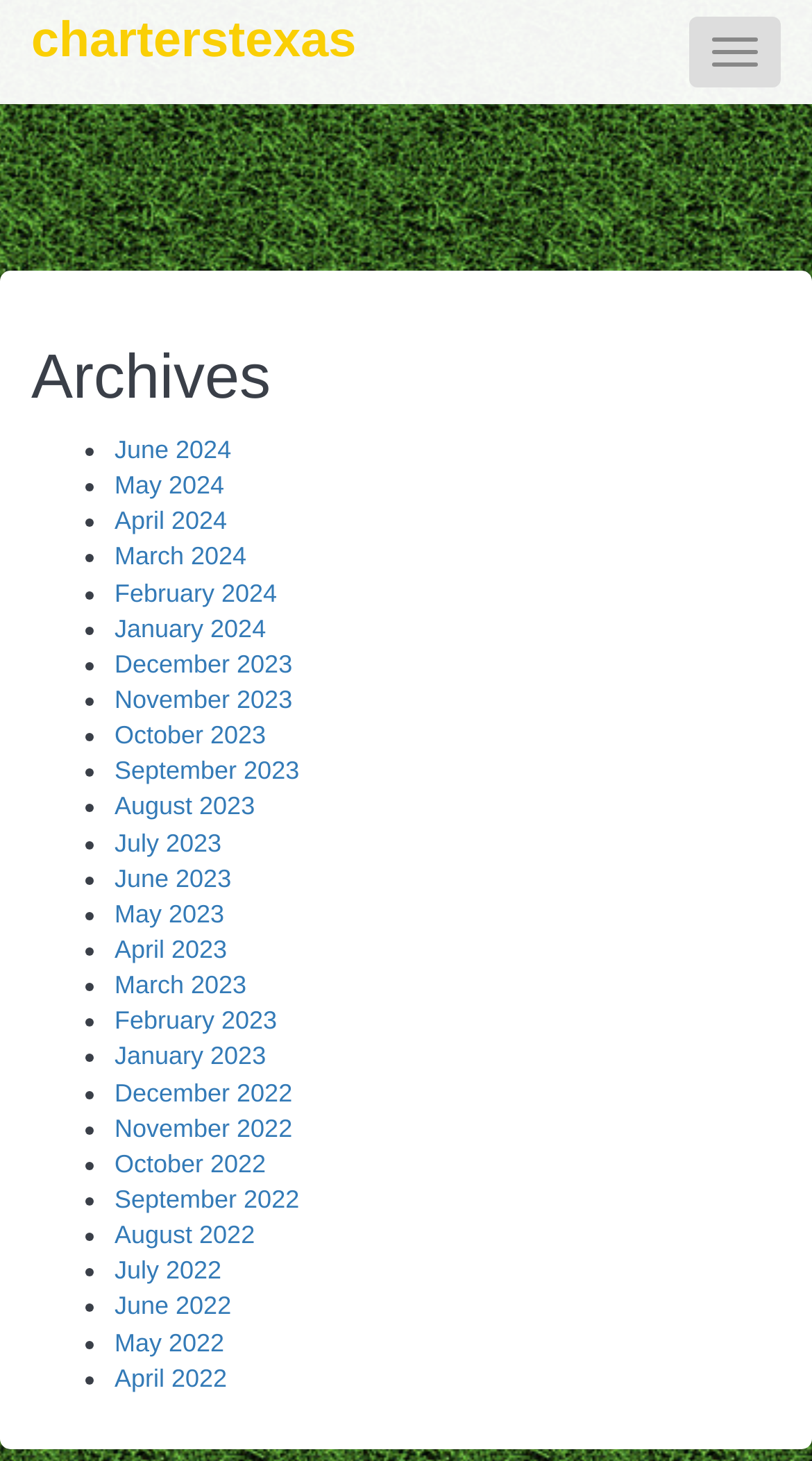Answer the question using only a single word or phrase: 
How many archive links are there?

29